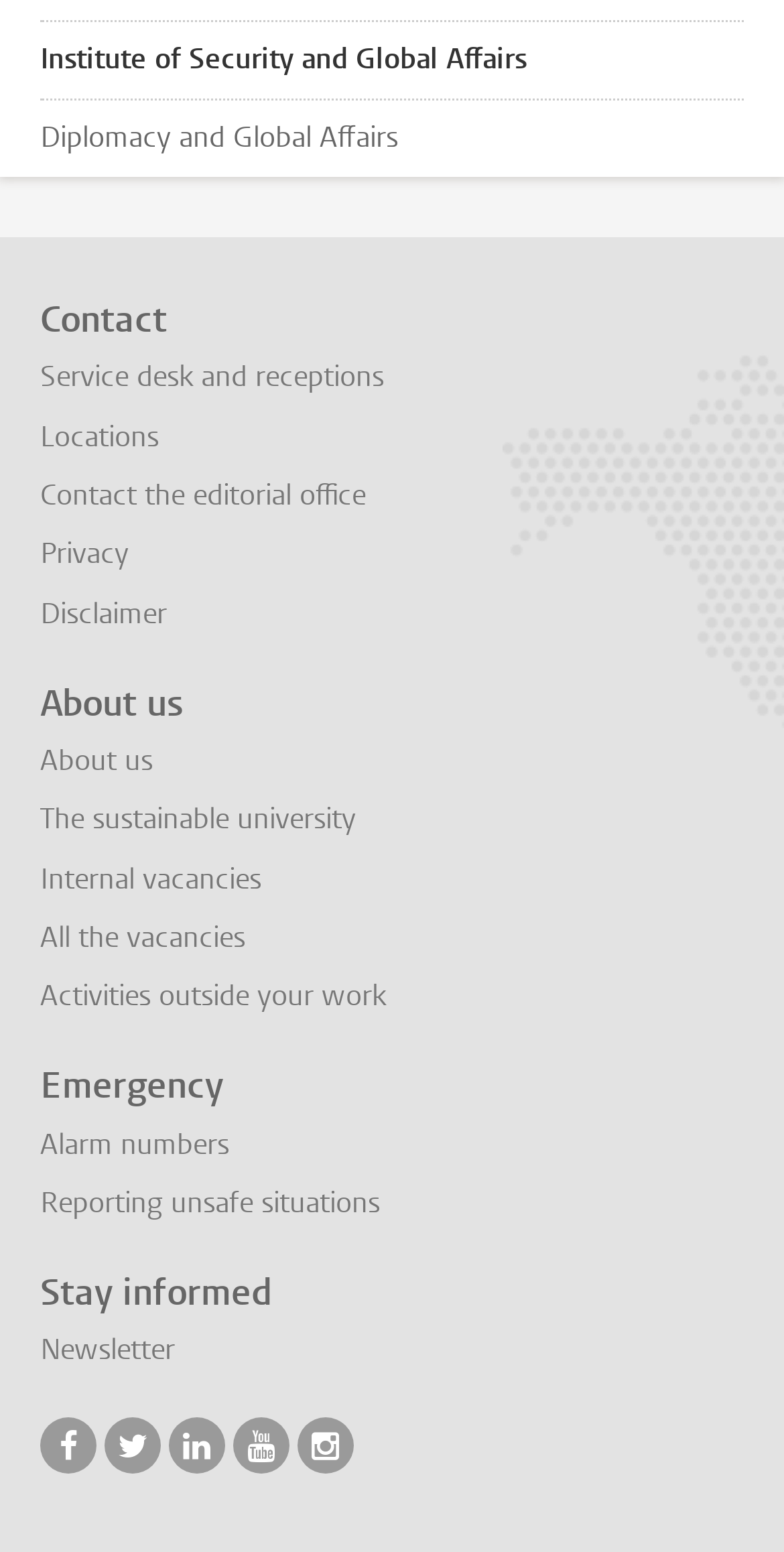Use a single word or phrase to answer this question: 
What is the topic of the 'The sustainable university' link?

About us